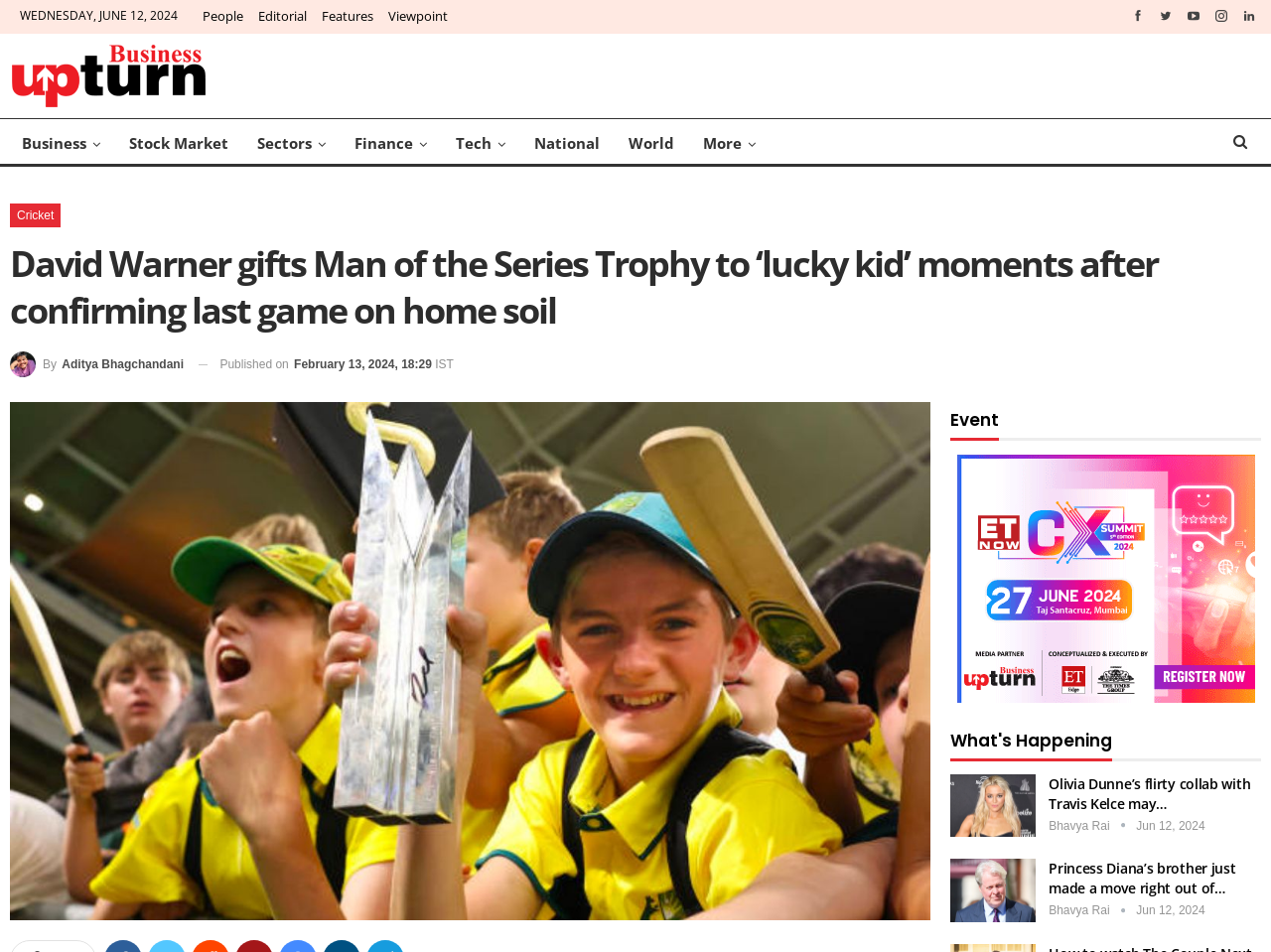What is the name of the website?
Please answer the question with as much detail and depth as you can.

I found the name of the website by looking at the root element which contains the website's name, 'Business Upturn'.